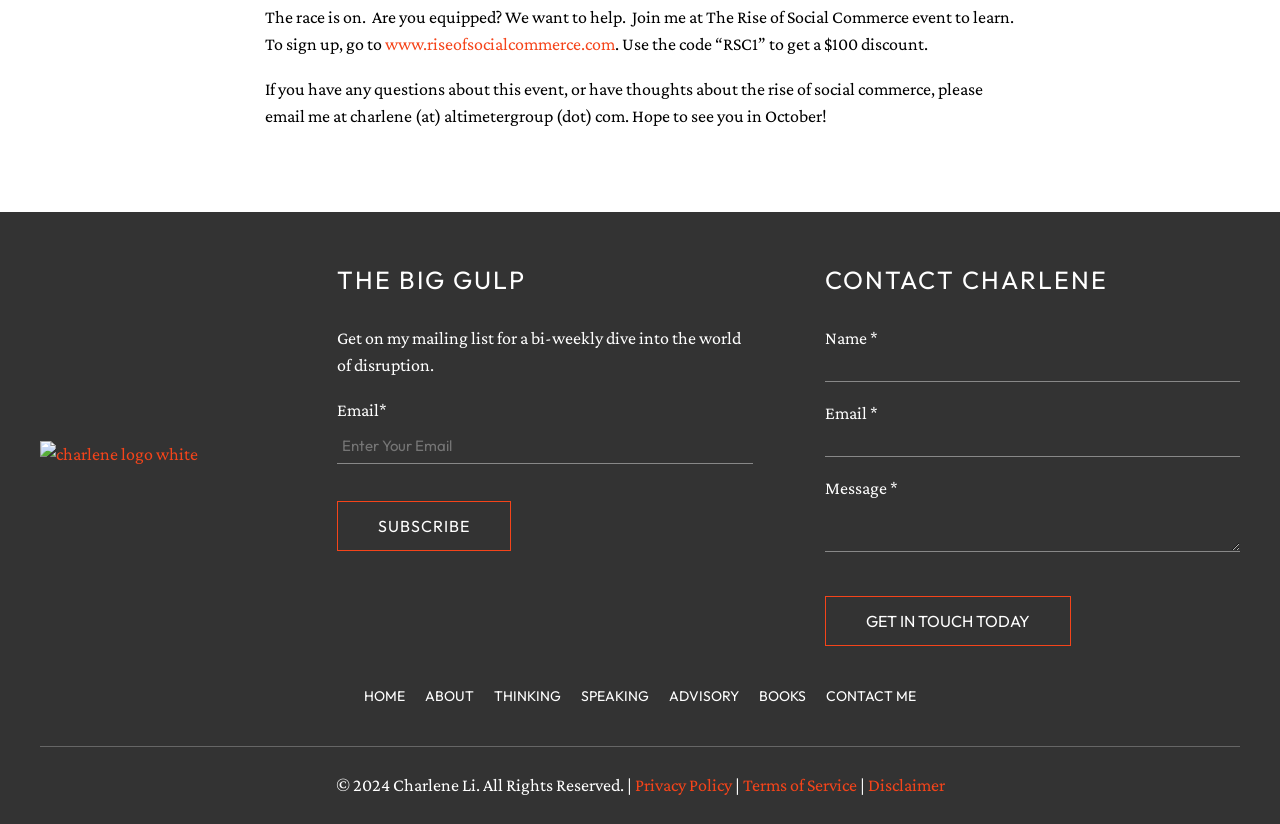Find the bounding box coordinates of the clickable element required to execute the following instruction: "Visit the homepage". Provide the coordinates as four float numbers between 0 and 1, i.e., [left, top, right, bottom].

[0.284, 0.833, 0.316, 0.855]